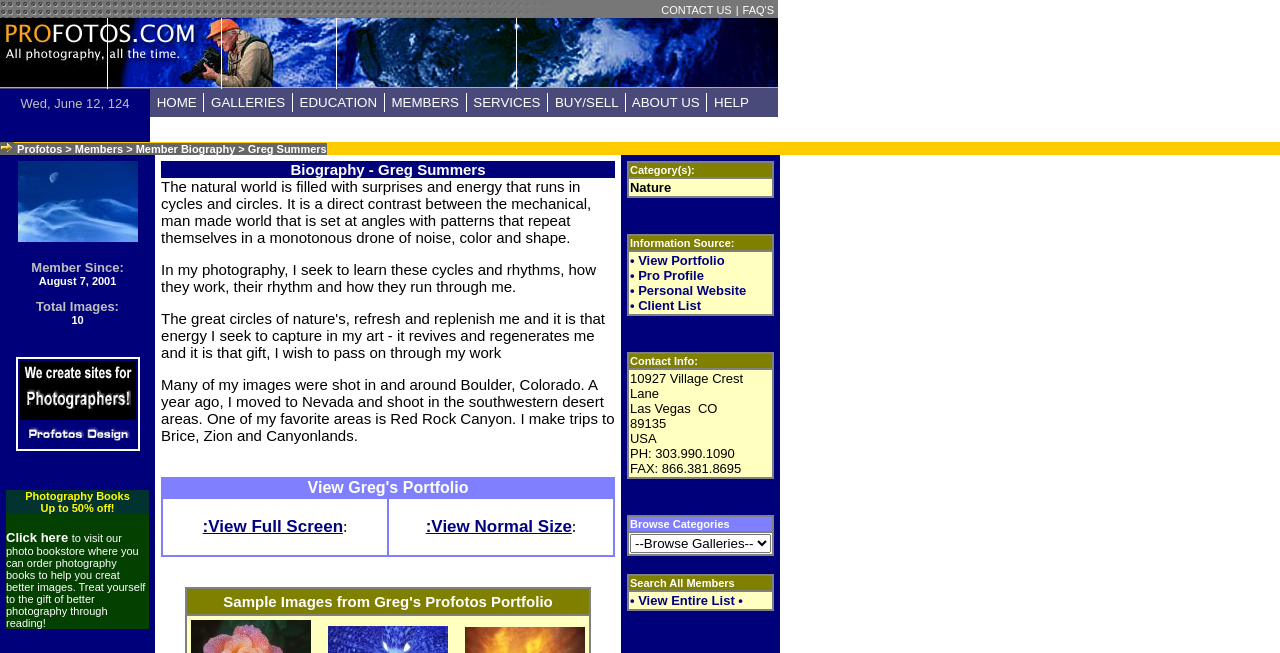Please identify the bounding box coordinates of the element that needs to be clicked to perform the following instruction: "Click to visit our photo bookstore".

[0.005, 0.812, 0.056, 0.835]